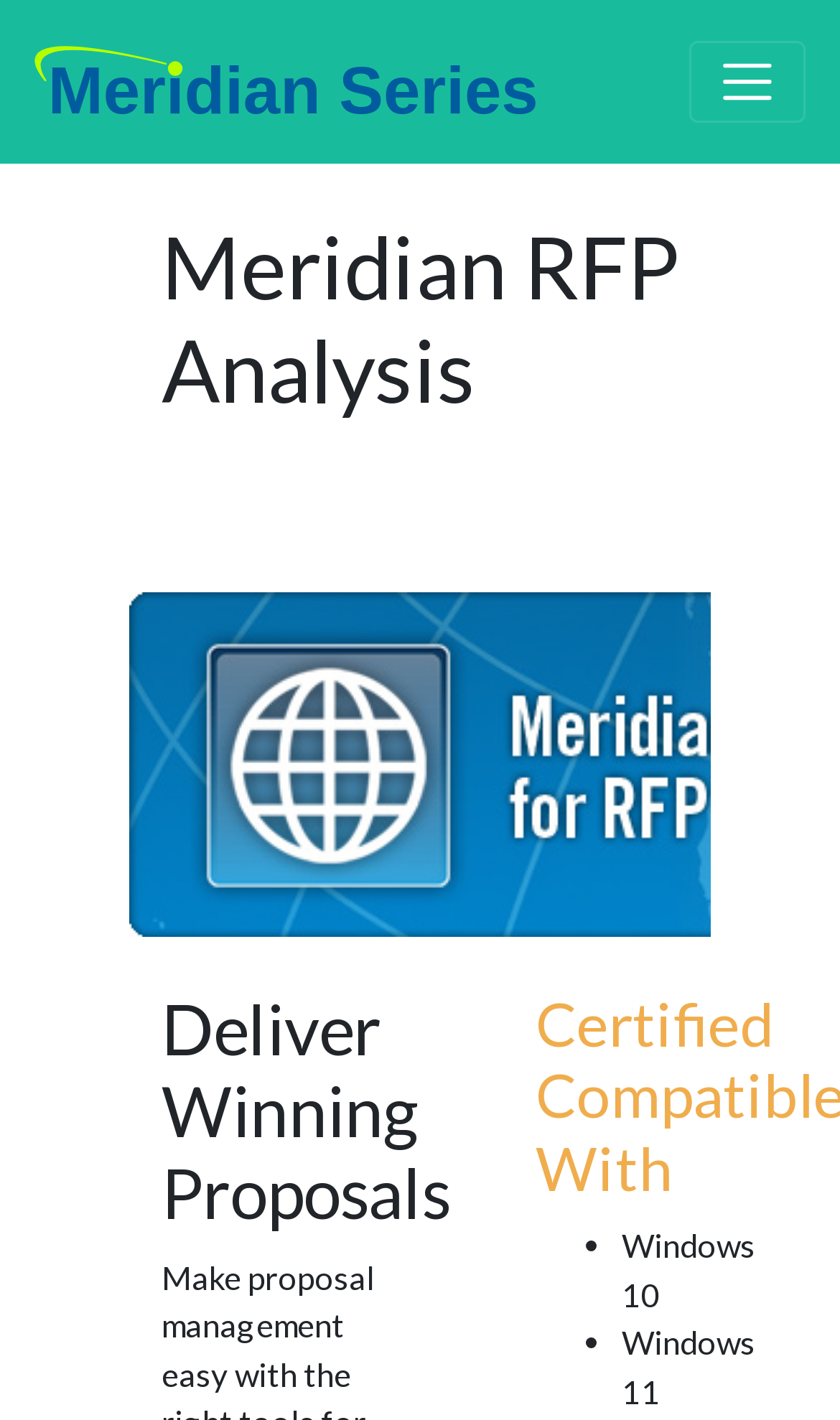What is the name of the series?
Please use the image to provide an in-depth answer to the question.

The name of the series can be found in the link and image elements at the top of the webpage, which both have the text 'Meridian Series'.